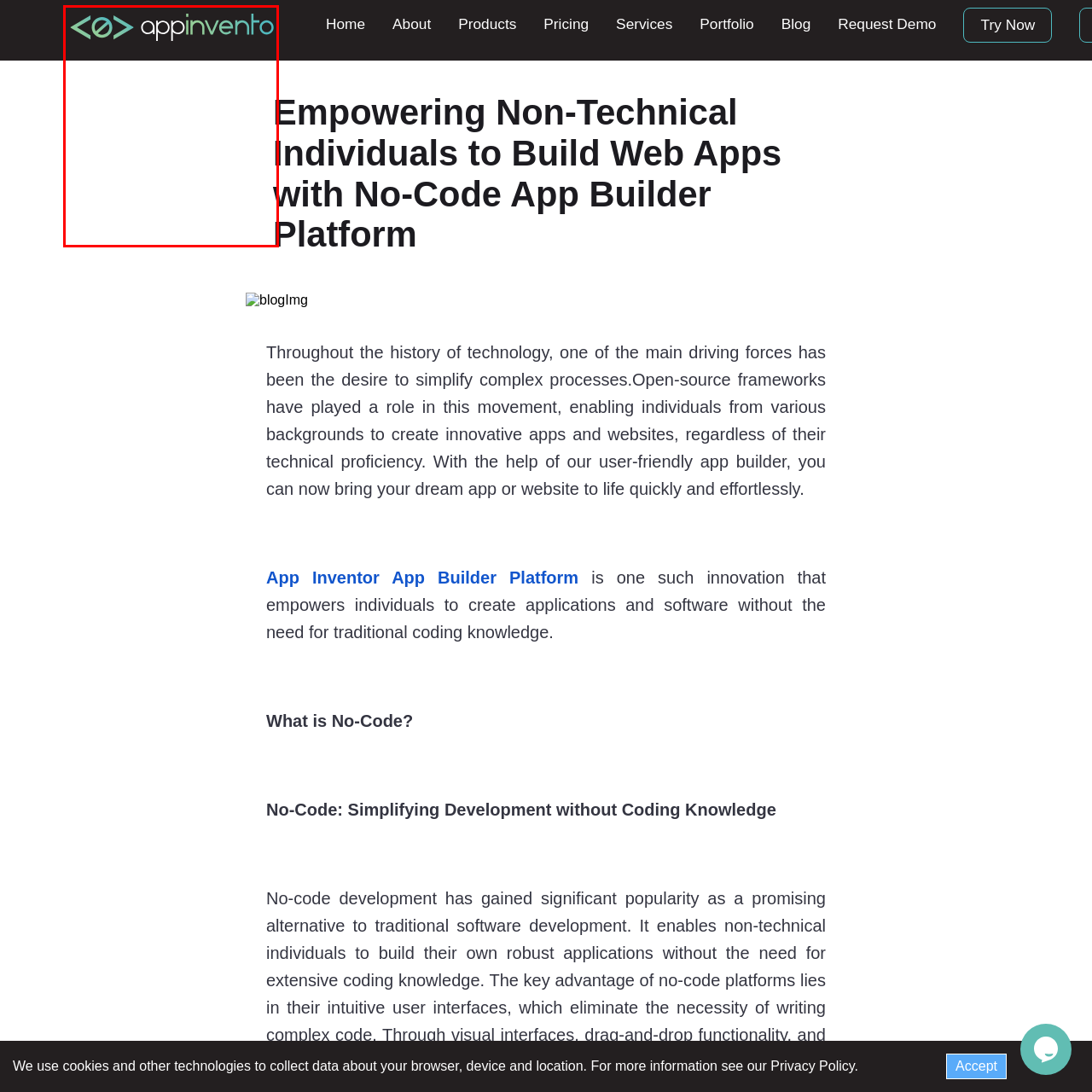Observe the area inside the red box, What is the color palette of App Invento's logo? Respond with a single word or phrase.

Fresh and modern